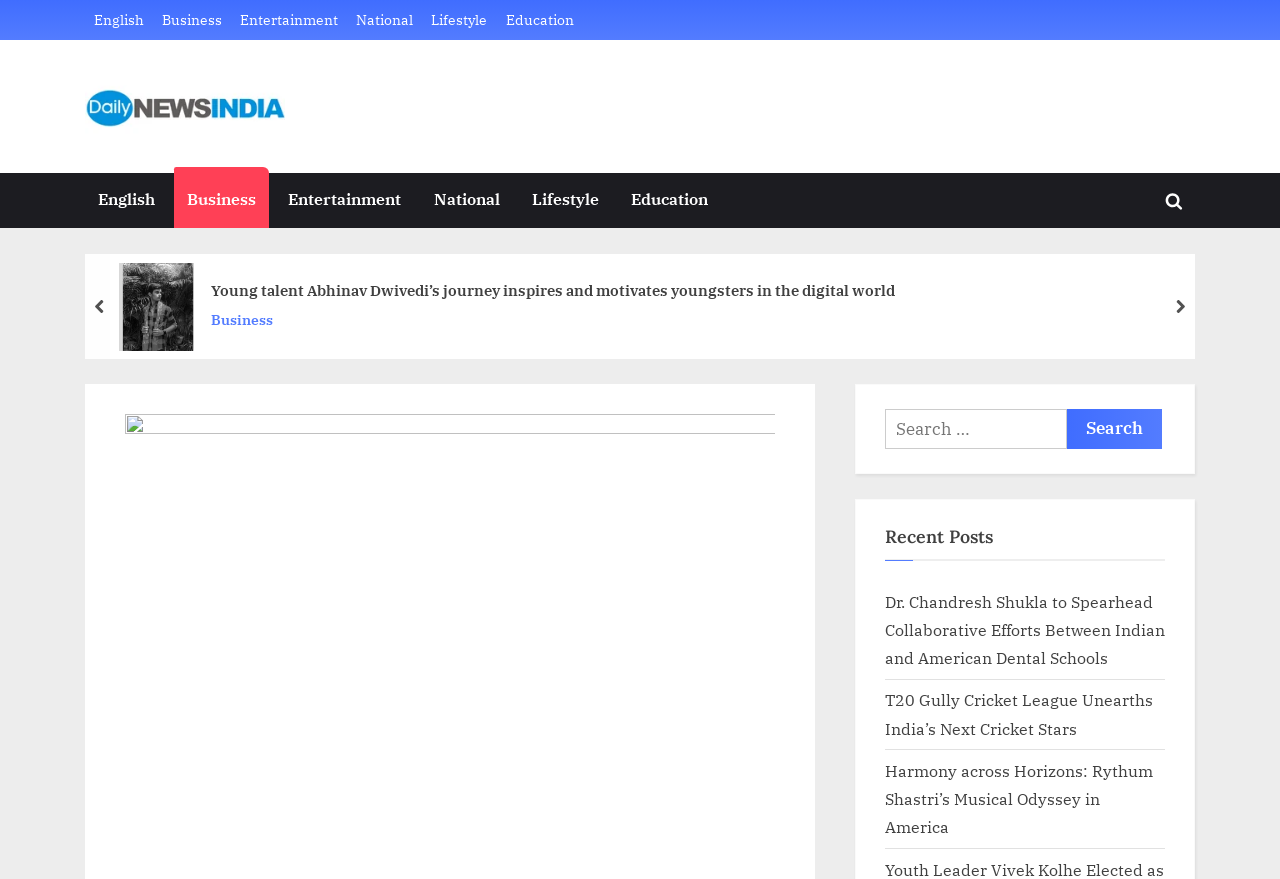What is the text of the first link in the primary menu?
Based on the image, provide your answer in one word or phrase.

English